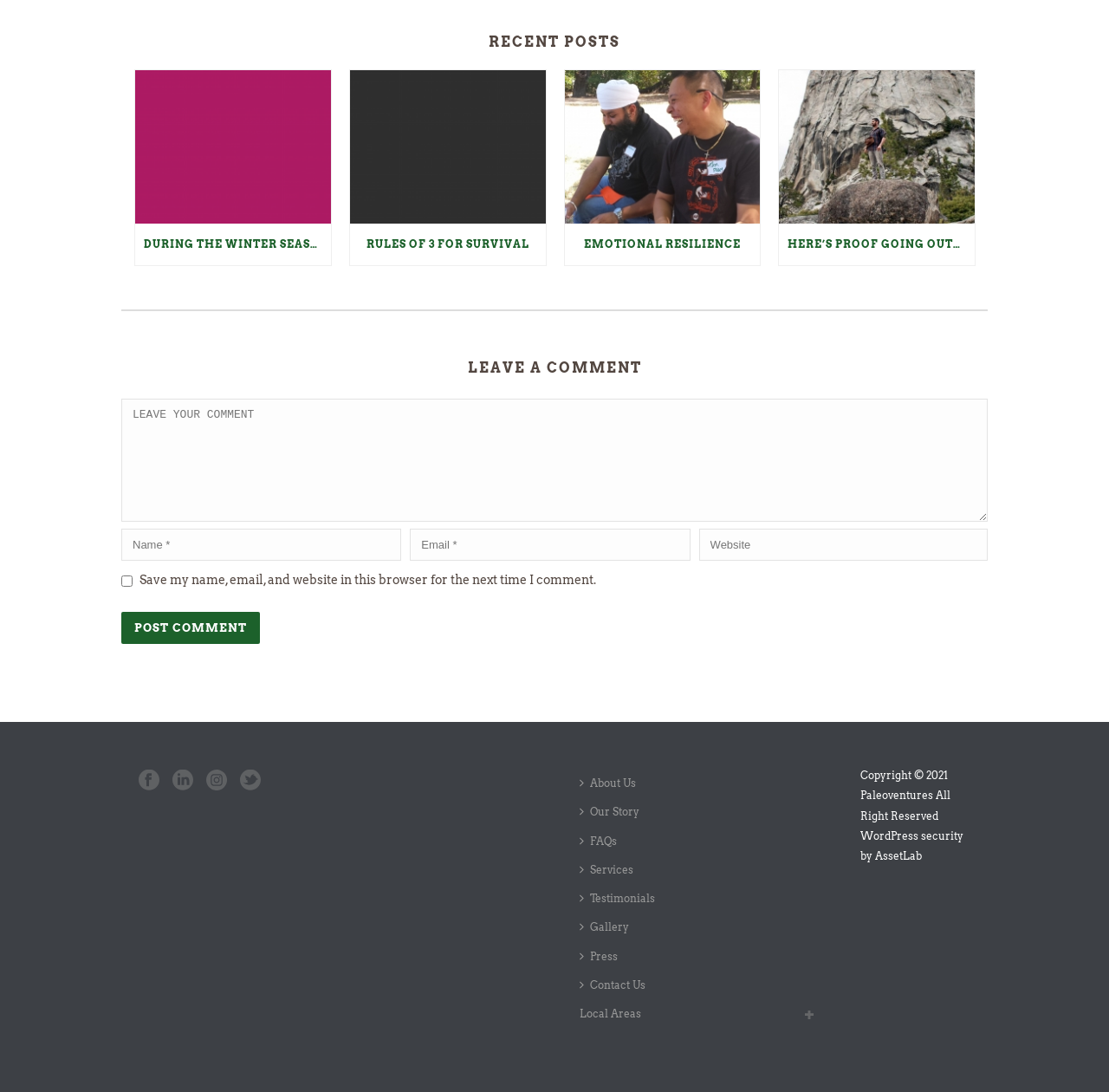Identify the bounding box for the UI element described as: "name="author" placeholder="Name *"". The coordinates should be four float numbers between 0 and 1, i.e., [left, top, right, bottom].

[0.109, 0.484, 0.362, 0.513]